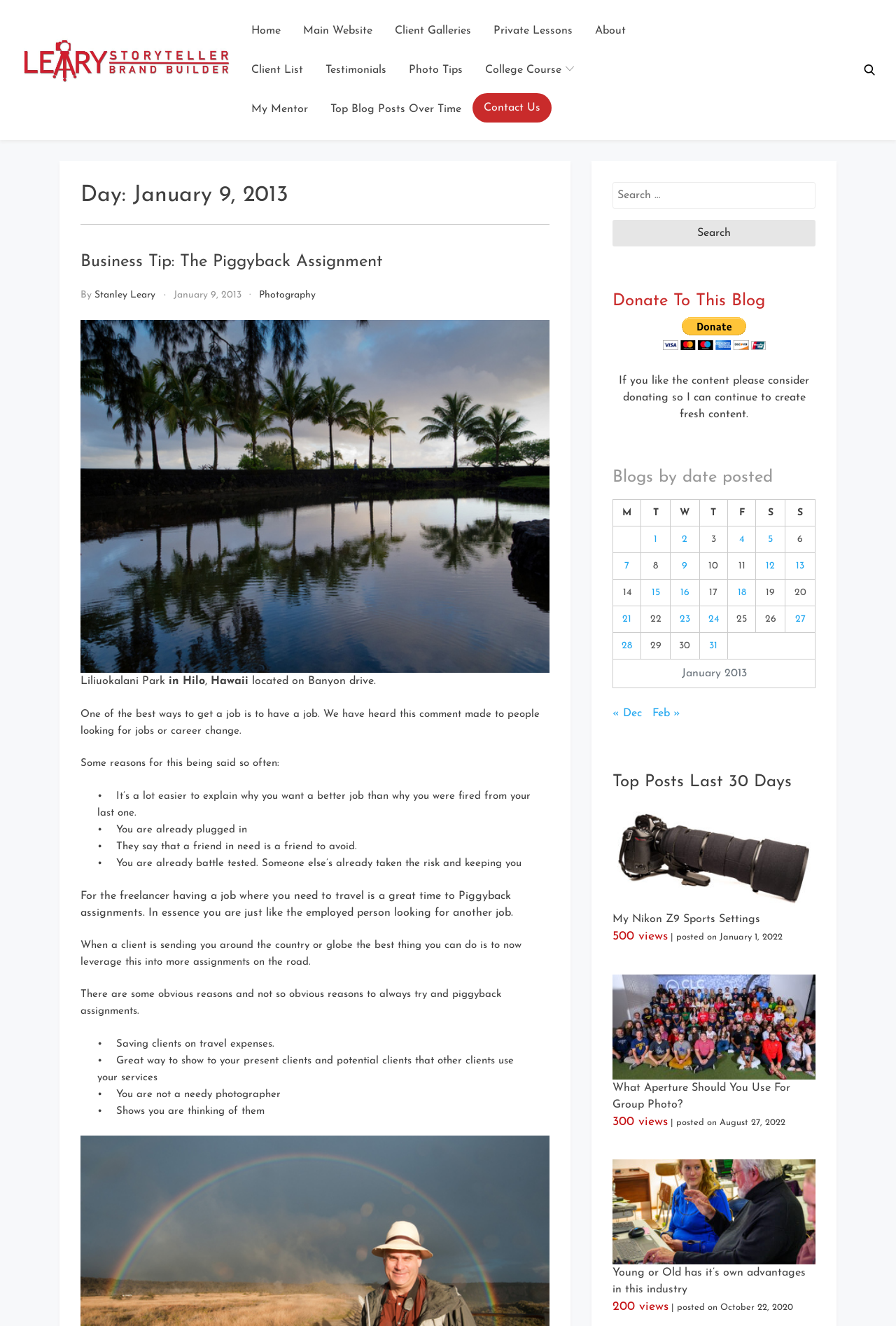Respond concisely with one word or phrase to the following query:
How many columns are there in the table of blog posts by date?

7